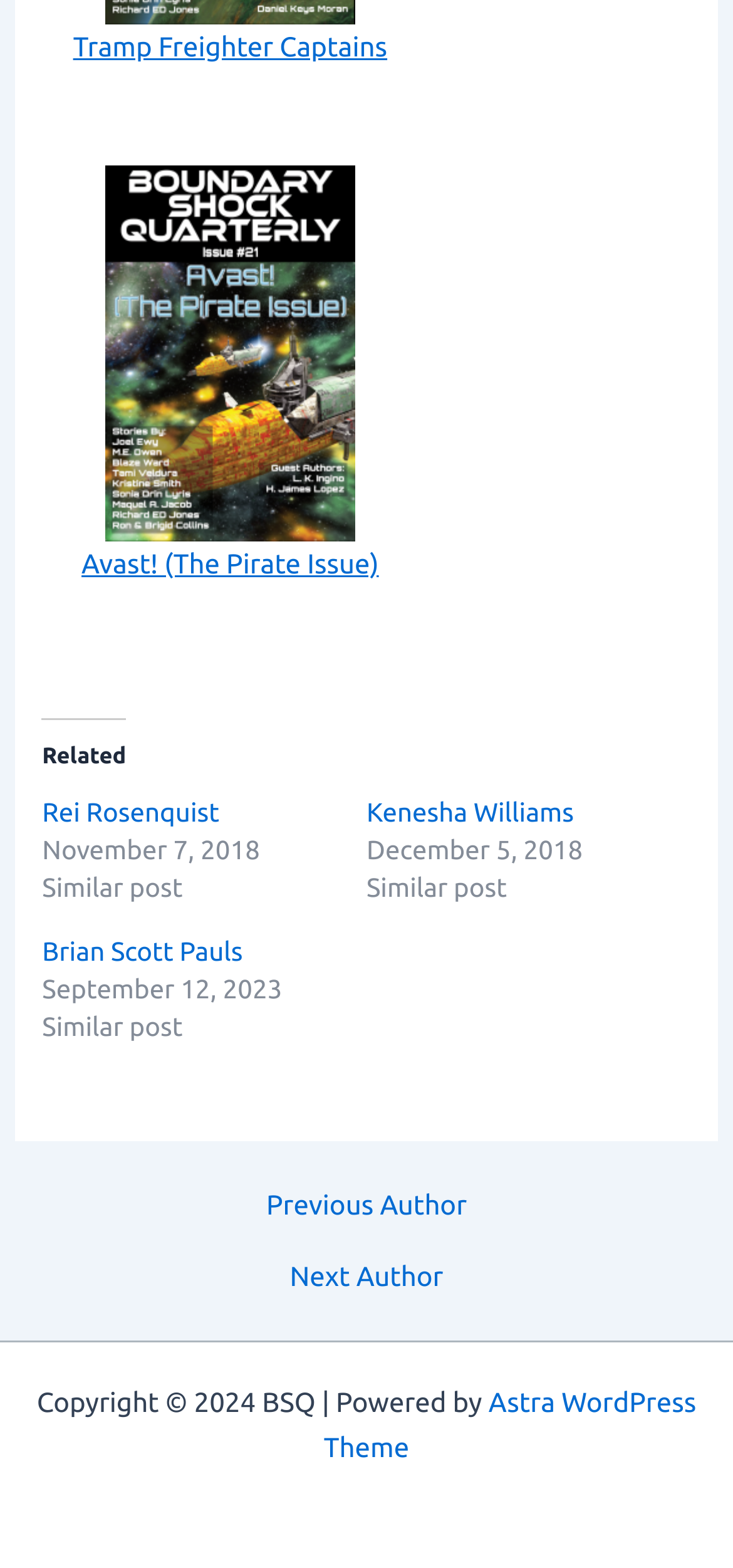How many similar post links are there?
Based on the visual, give a brief answer using one word or a short phrase.

3